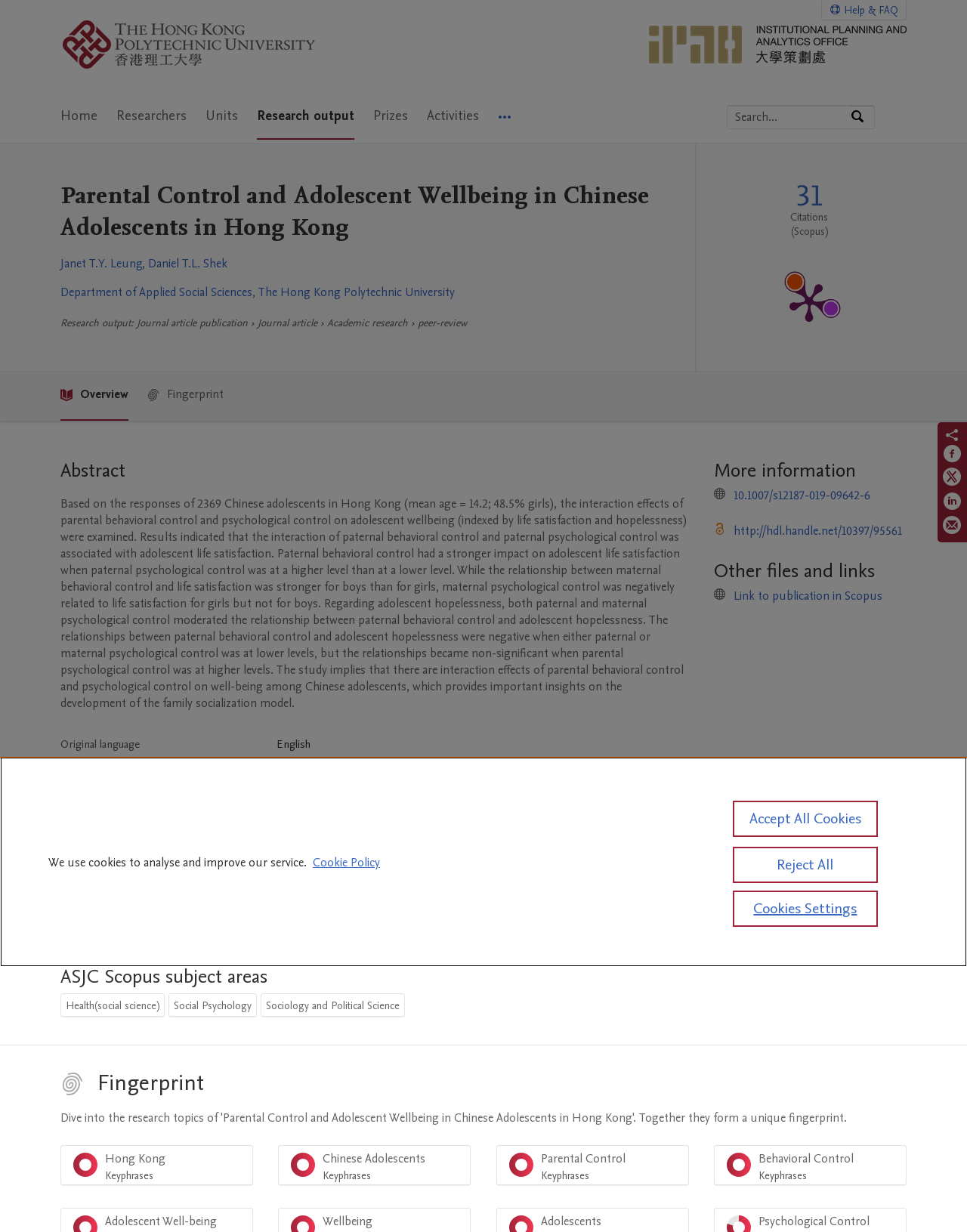What is the name of the university affiliated with the research paper?
Based on the screenshot, give a detailed explanation to answer the question.

The name of the university affiliated with the research paper can be found in the link with the text 'The Hong Kong Polytechnic University' which is located below the authors' names.